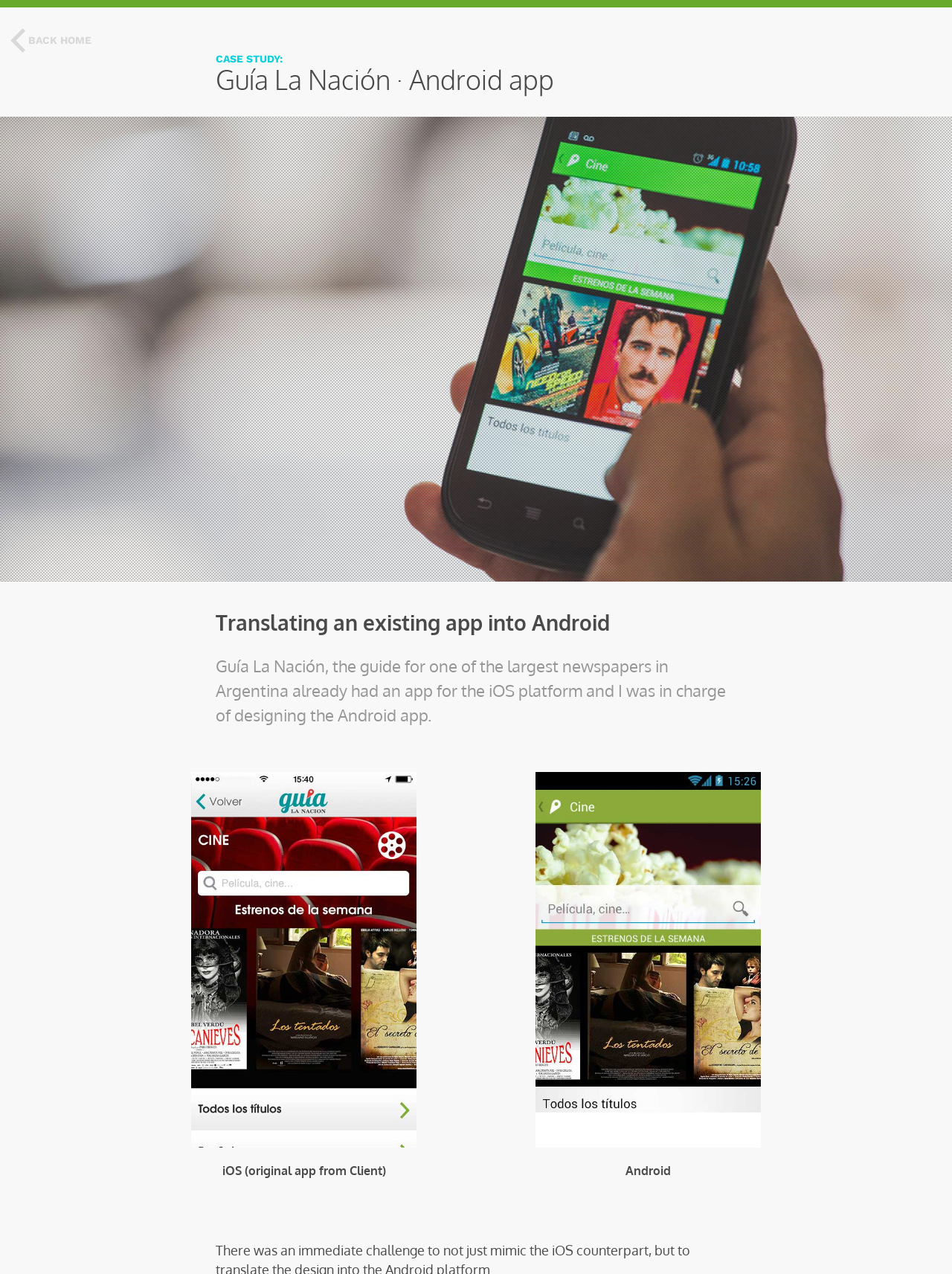Extract the main headline from the webpage and generate its text.

Guía La Nación · Android app